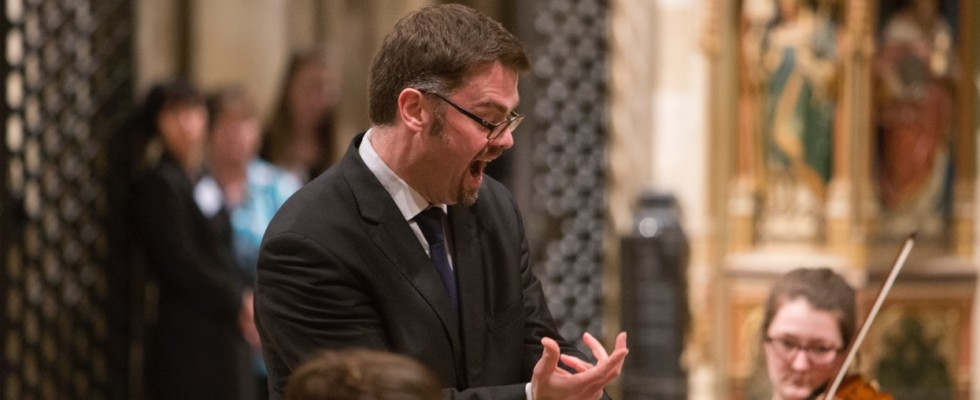What is the violinist doing?
Using the image as a reference, answer the question with a short word or phrase.

Focusing intently on her playing